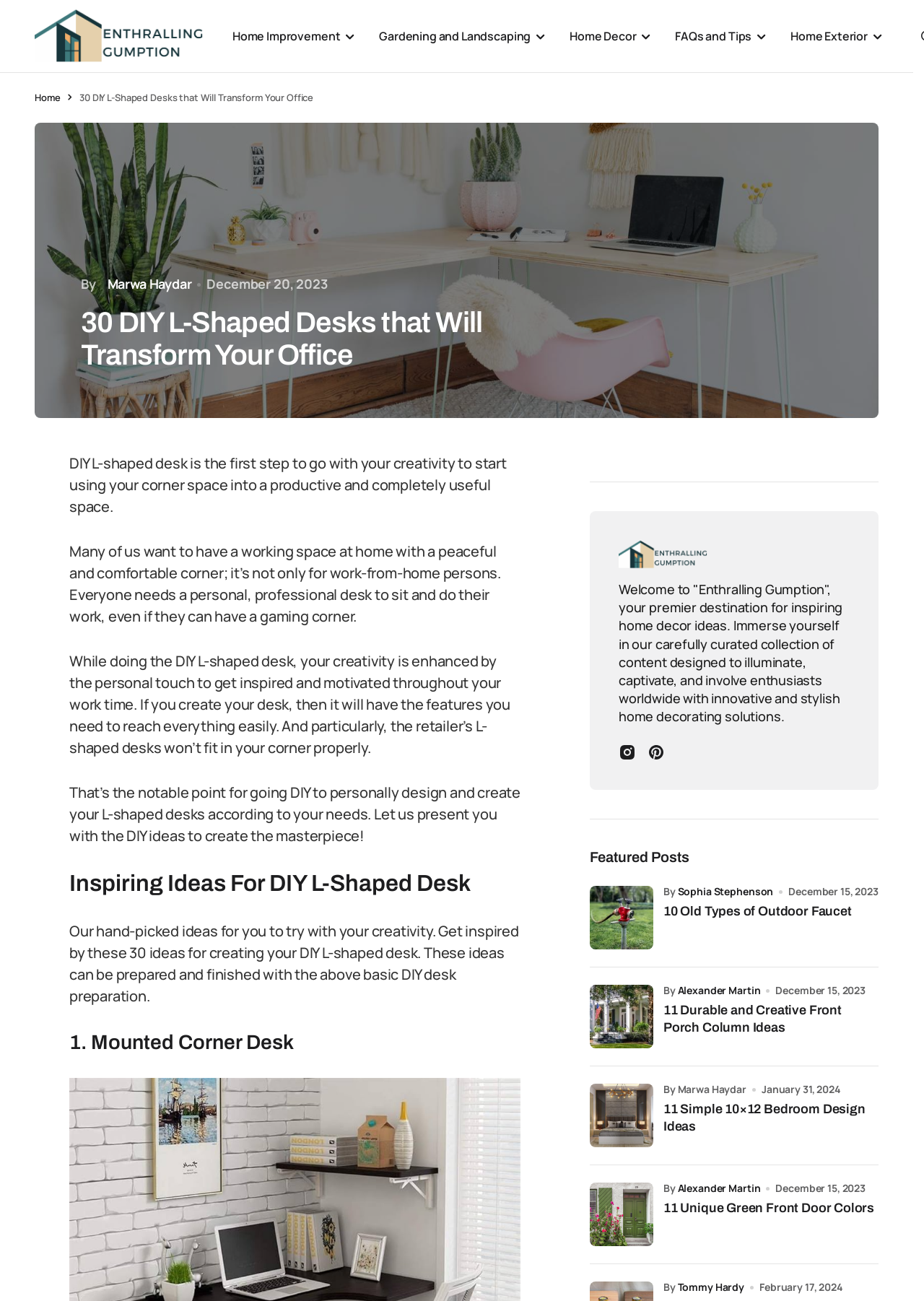Find the bounding box coordinates of the UI element according to this description: "Home".

[0.038, 0.07, 0.065, 0.08]